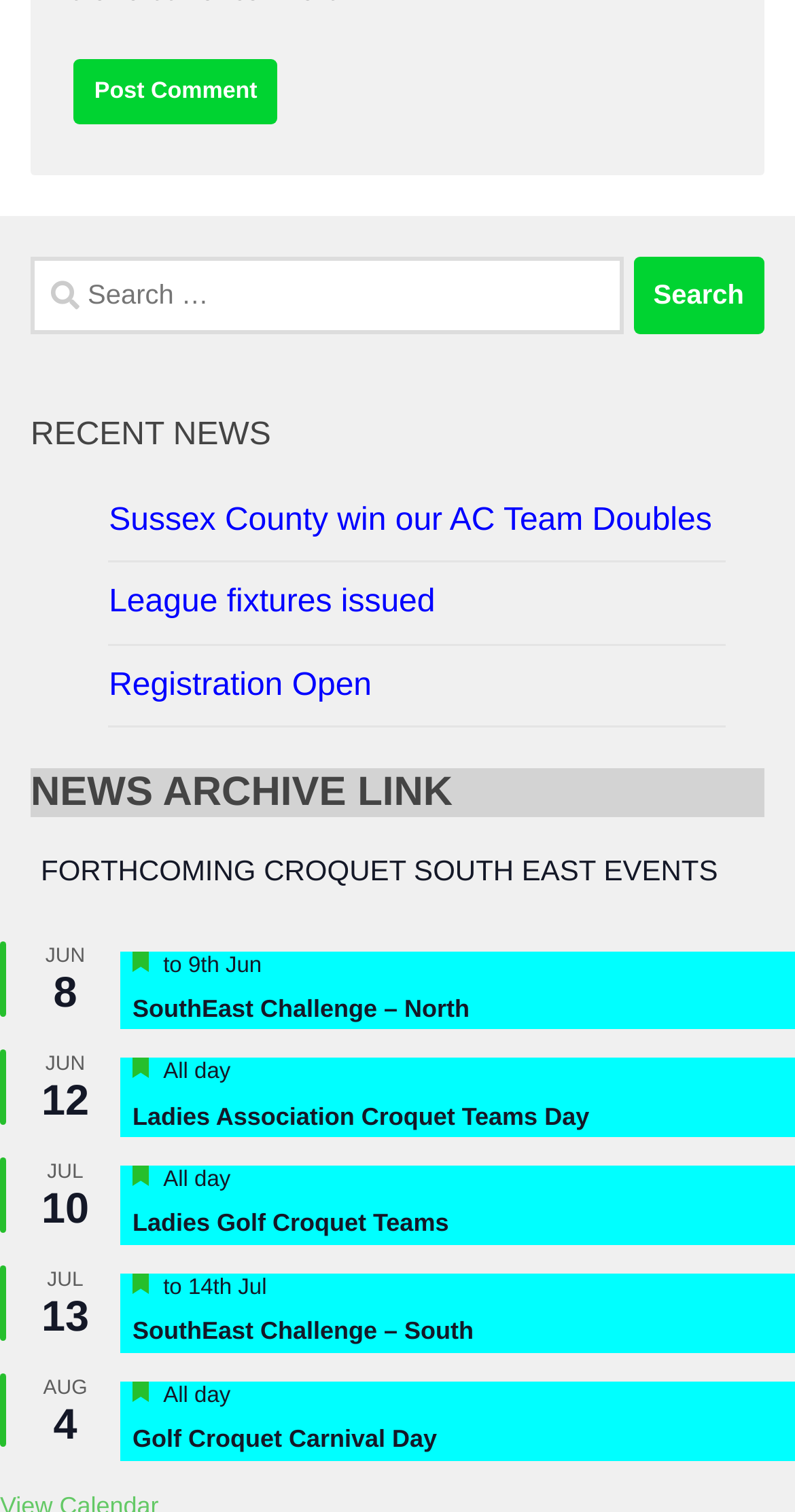Answer the question briefly using a single word or phrase: 
How many forthcoming events are listed?

4